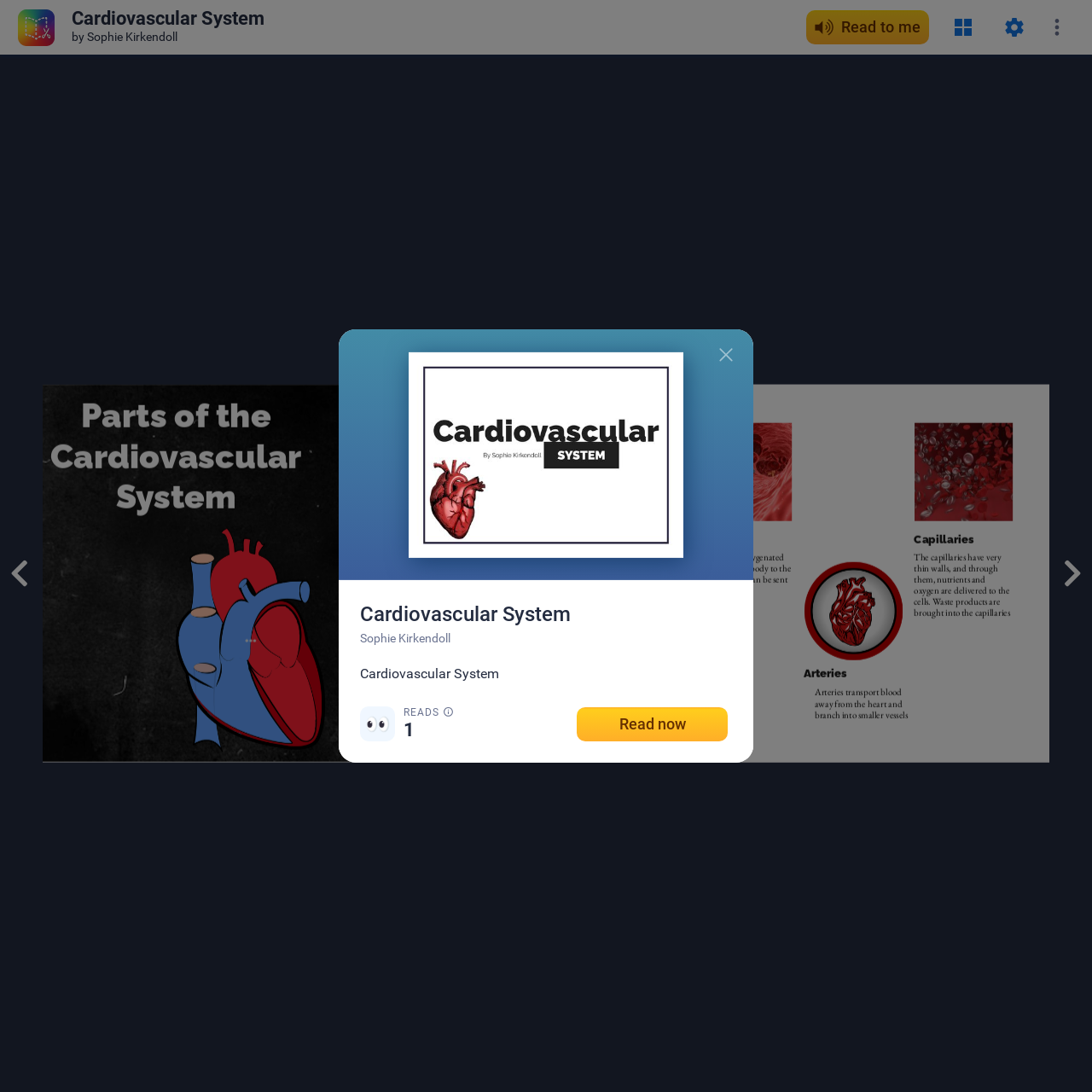What is the function of the capillaries?
Provide an in-depth answer to the question, covering all aspects.

The function of the capillaries can be found in the text, where it says 'The capillaries have very thin walls, and through them, nutrients and oxygen are delivered to the cells. Waste products are brought into the capillaries'.